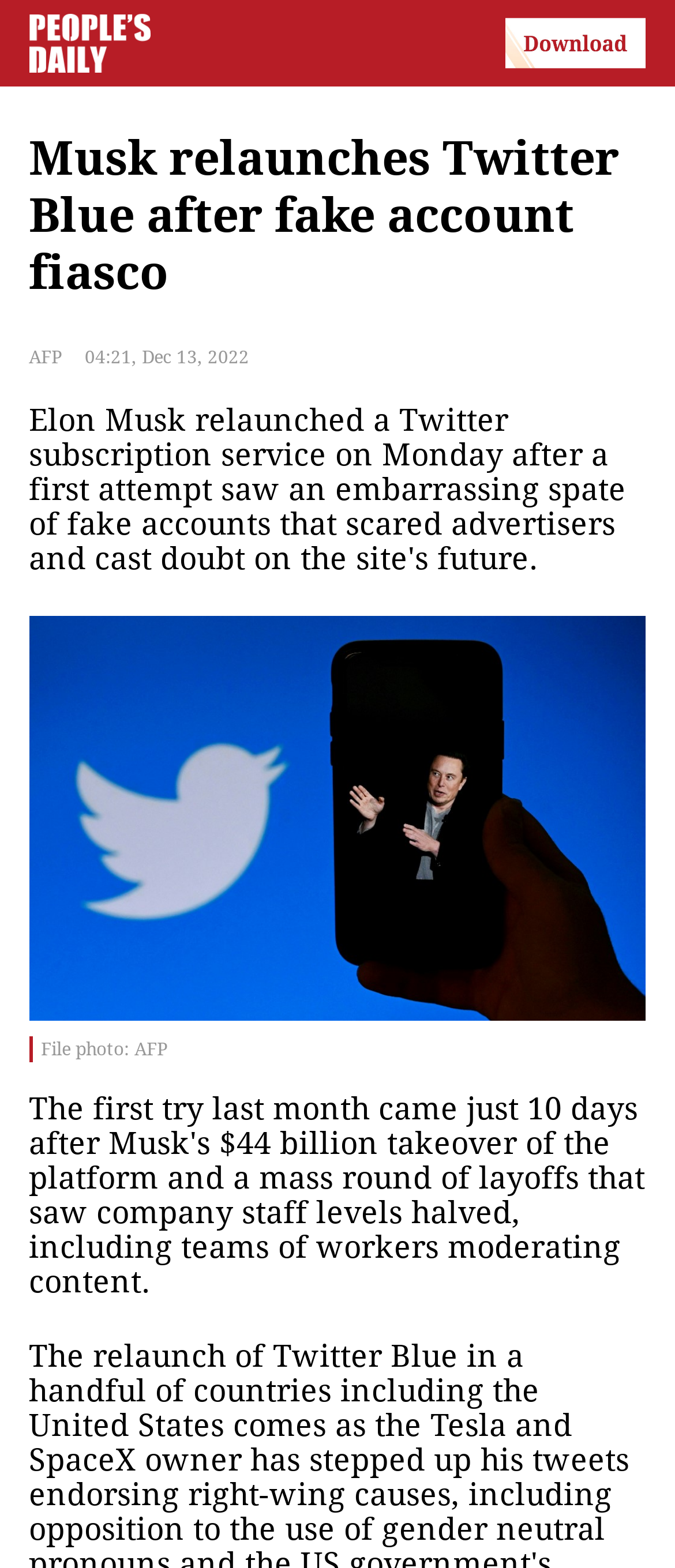Please answer the following question using a single word or phrase: 
What is the source of the news?

AFP